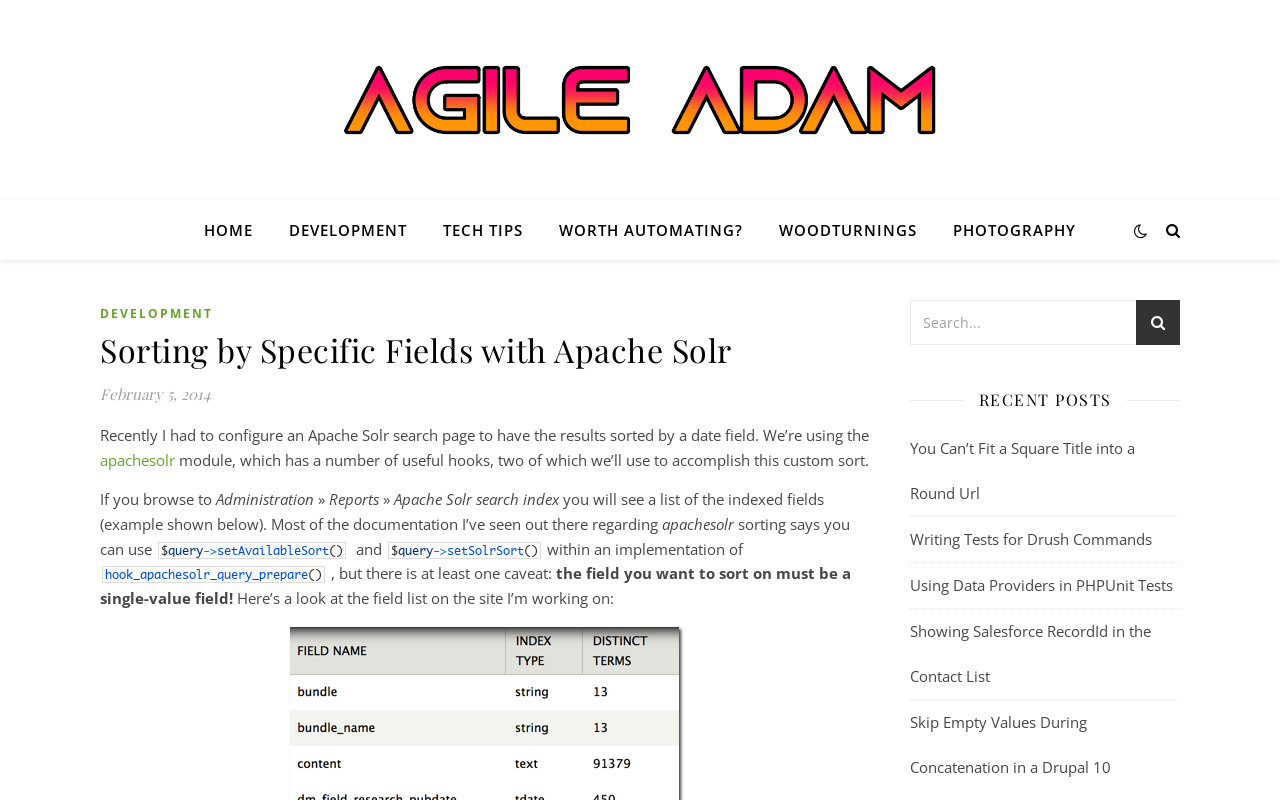Determine the bounding box coordinates for the element that should be clicked to follow this instruction: "Select USD". The coordinates should be given as four float numbers between 0 and 1, in the format [left, top, right, bottom].

None